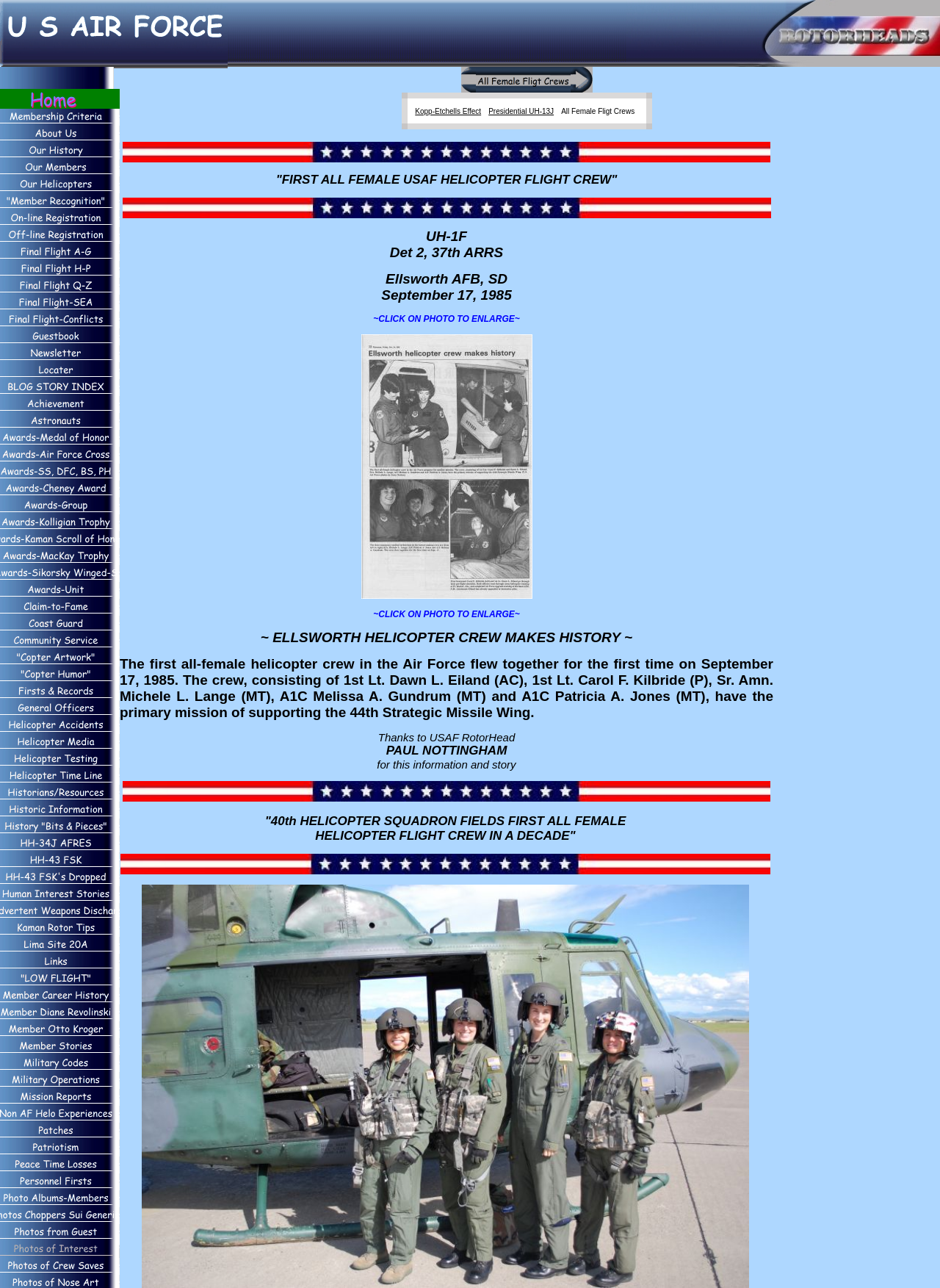Using the given description, provide the bounding box coordinates formatted as (top-left x, top-left y, bottom-right x, bottom-right y), with all values being floating point numbers between 0 and 1. Description: alt="Awards-SS, DFC, BS, PH" name="mi_169"

[0.0, 0.36, 0.121, 0.373]